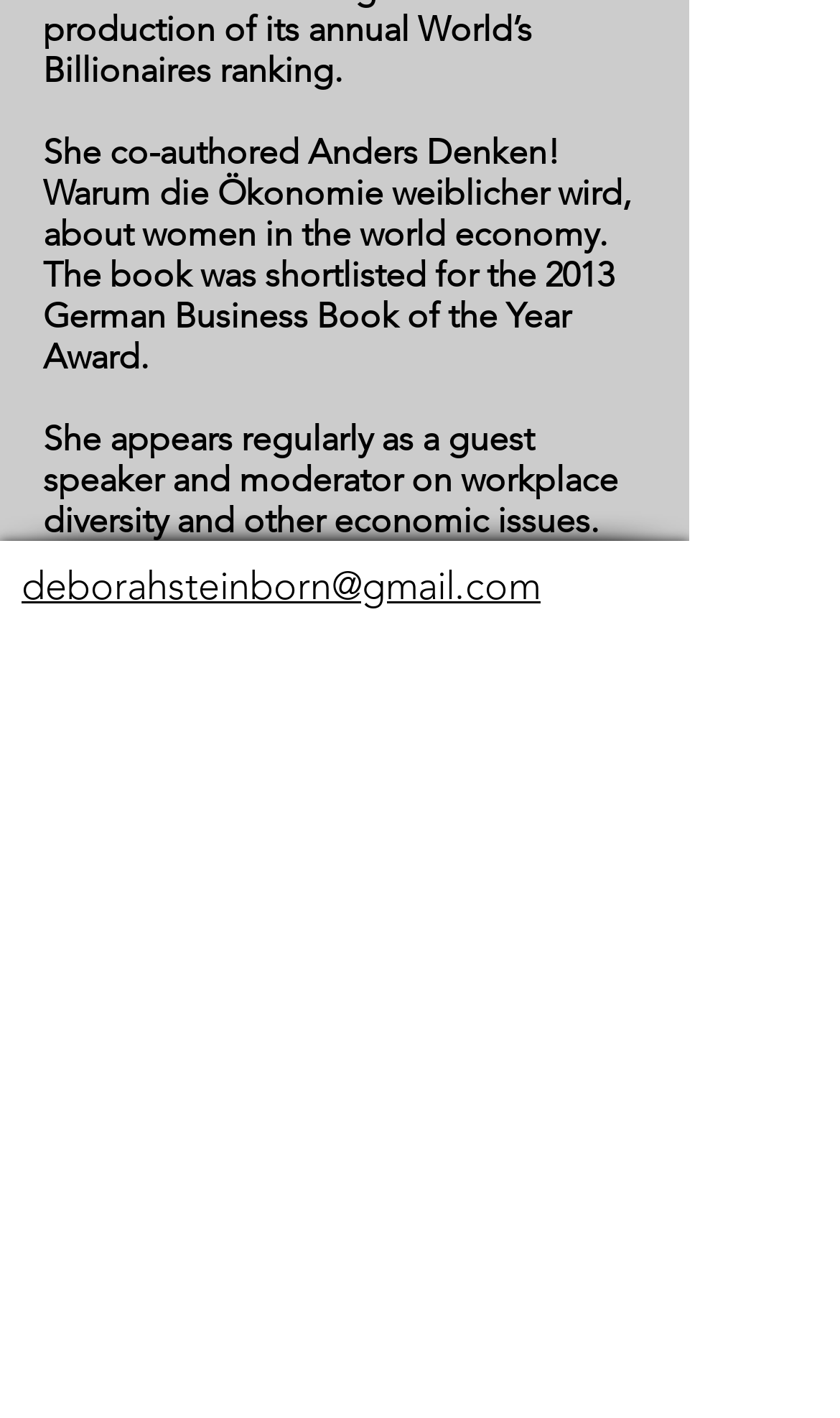What is the name of the book co-authored by Deborah Steinborn?
Refer to the image and give a detailed answer to the question.

The name of the book can be found in the StaticText element on the webpage, which mentions that Deborah Steinborn co-authored 'Anders Denken! Warum die Ökonomie weiblicher wird', a book about women in the world economy.